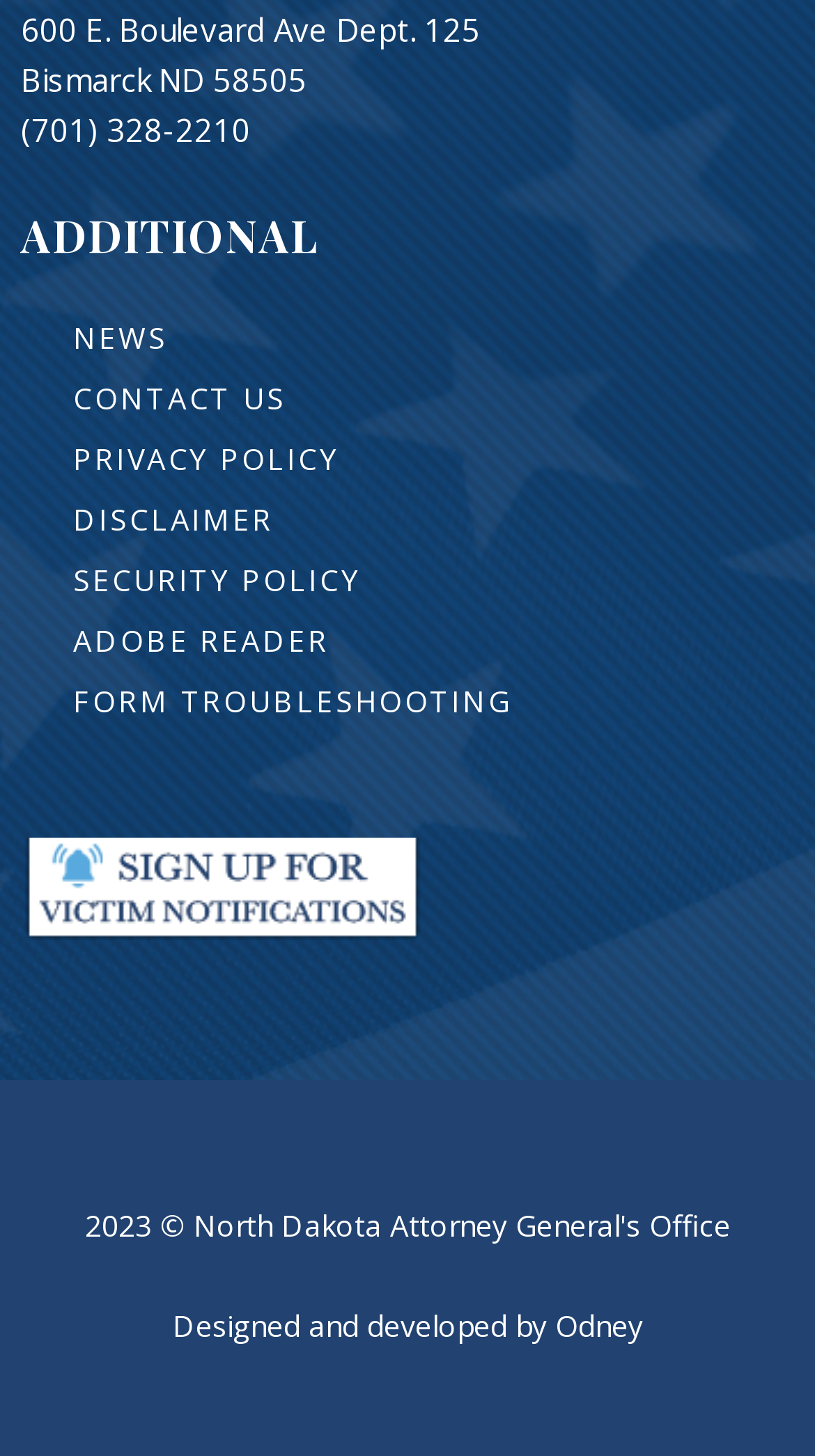Identify the bounding box coordinates of the clickable region to carry out the given instruction: "contact us".

[0.09, 0.253, 0.974, 0.294]